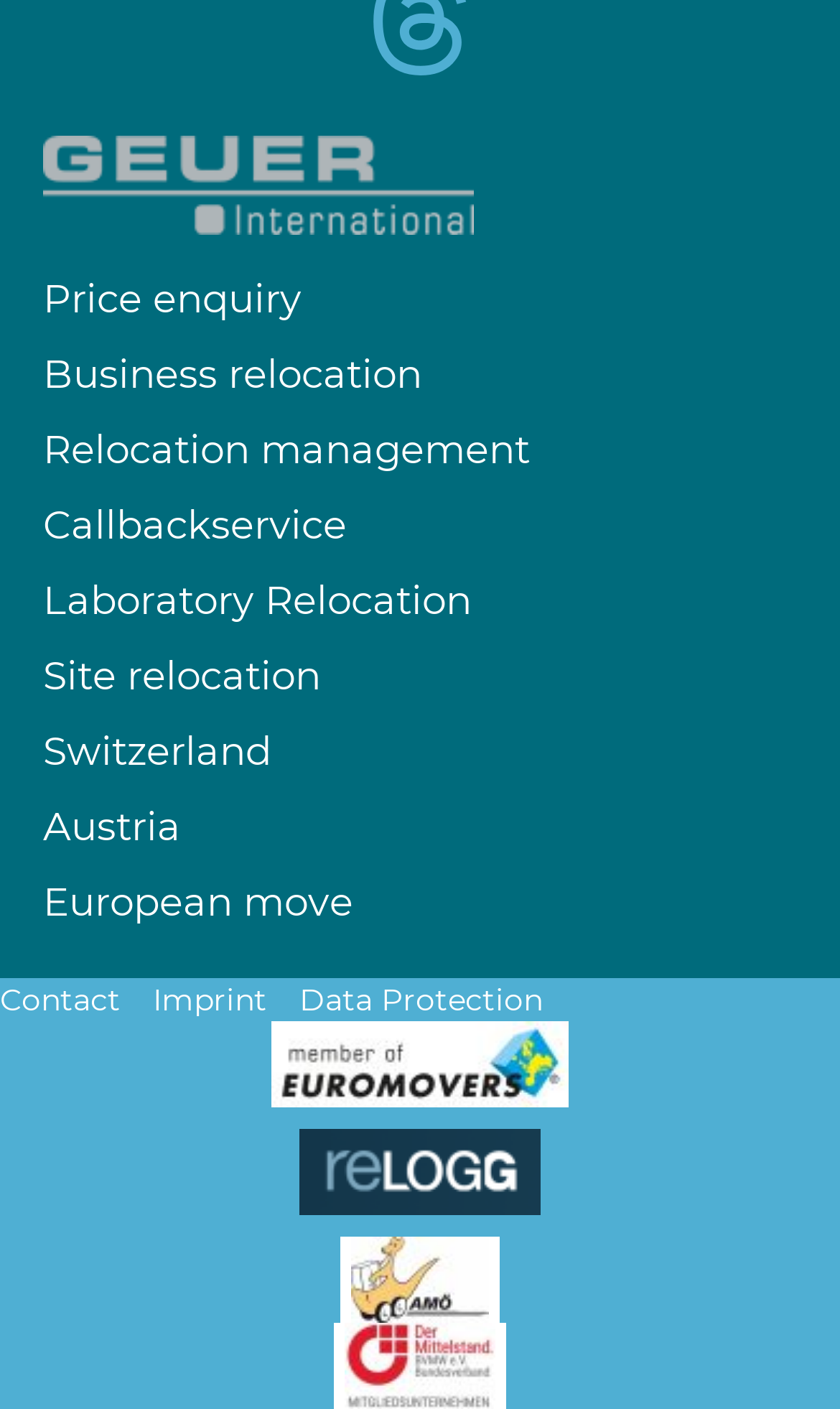Determine the bounding box coordinates of the clickable region to carry out the instruction: "Explore Postgraduate Student Researcher Awards".

None